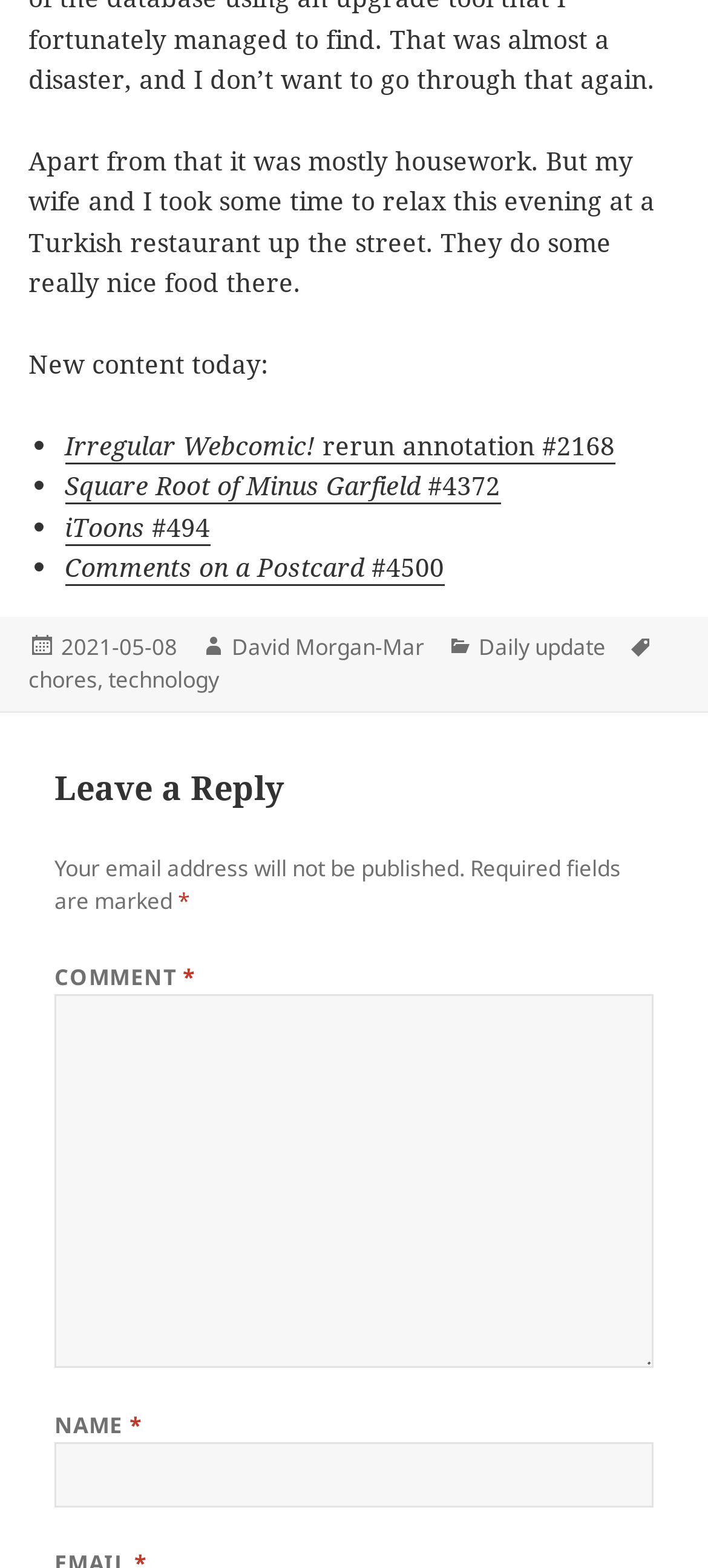How many links are in the 'New content today' section?
Can you give a detailed and elaborate answer to the question?

The 'New content today' section contains four links, each preceded by a bullet point, which are 'Irregular Webcomic! rerun annotation #2168', 'Square Root of Minus Garfield #4372', 'iToons #494', and 'Comments on a Postcard #4500'.